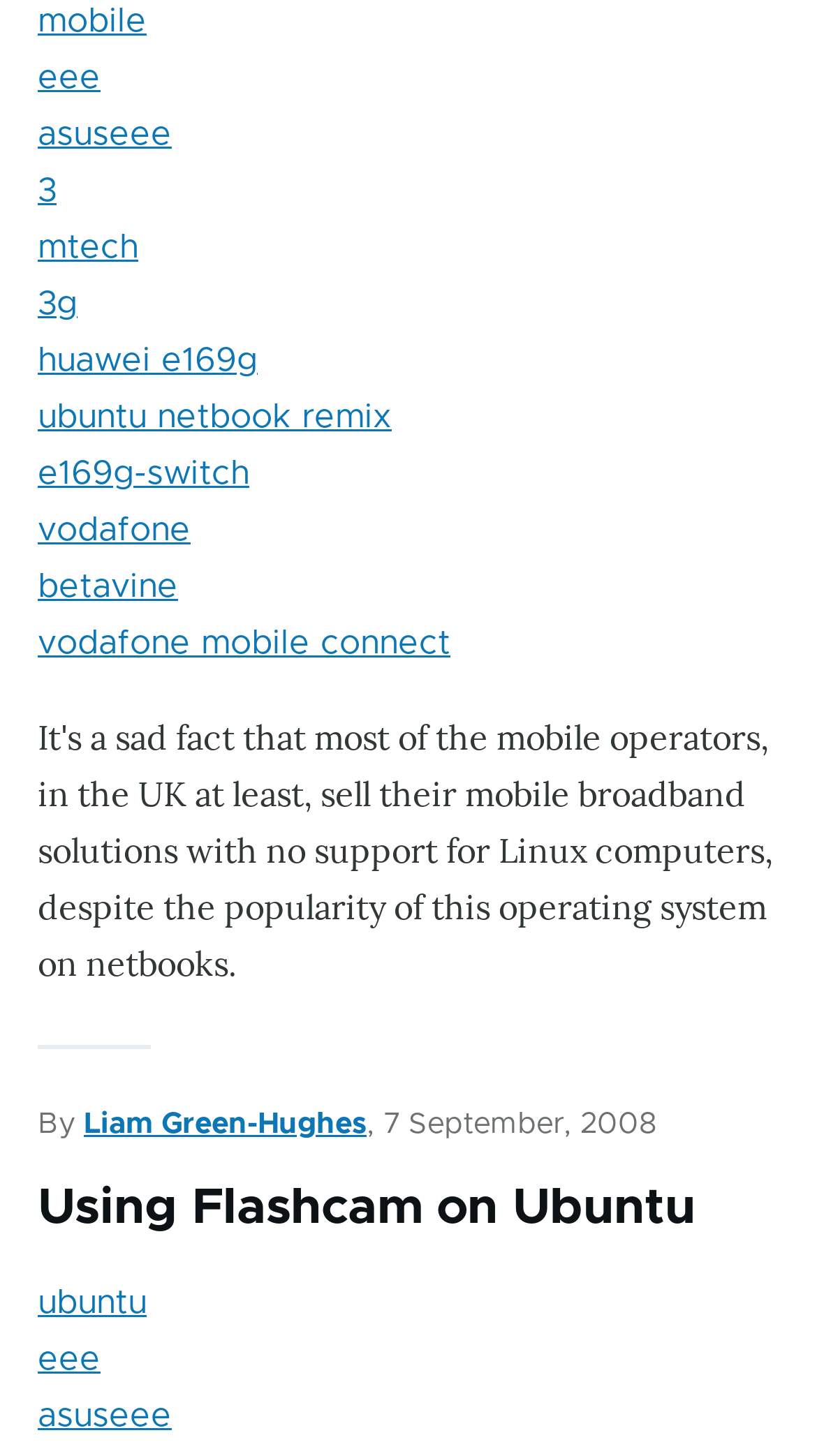What is the date of the article?
Provide a well-explained and detailed answer to the question.

The date of the article is mentioned in the header section of the webpage, specifically in the text 'By Liam Green-Hughes, 7 September, 2008'.